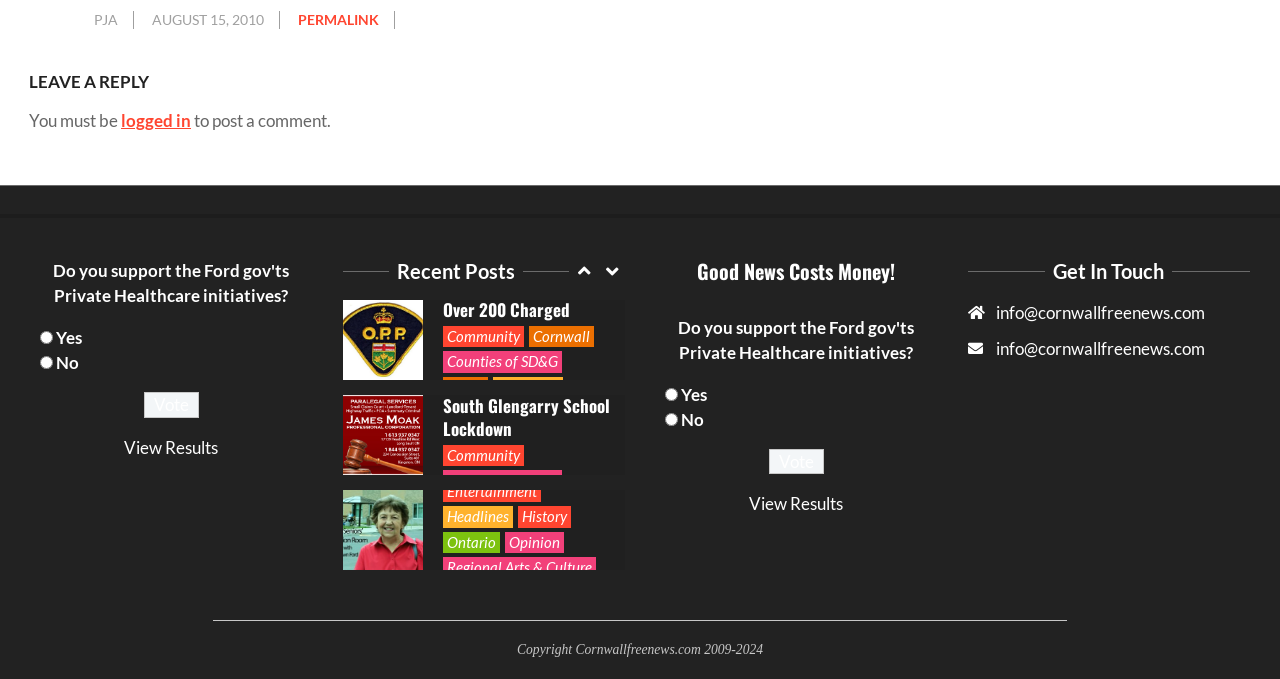Provide the bounding box coordinates of the HTML element described as: "Counties of SD&G". The bounding box coordinates should be four float numbers between 0 and 1, i.e., [left, top, right, bottom].

[0.346, 0.237, 0.439, 0.269]